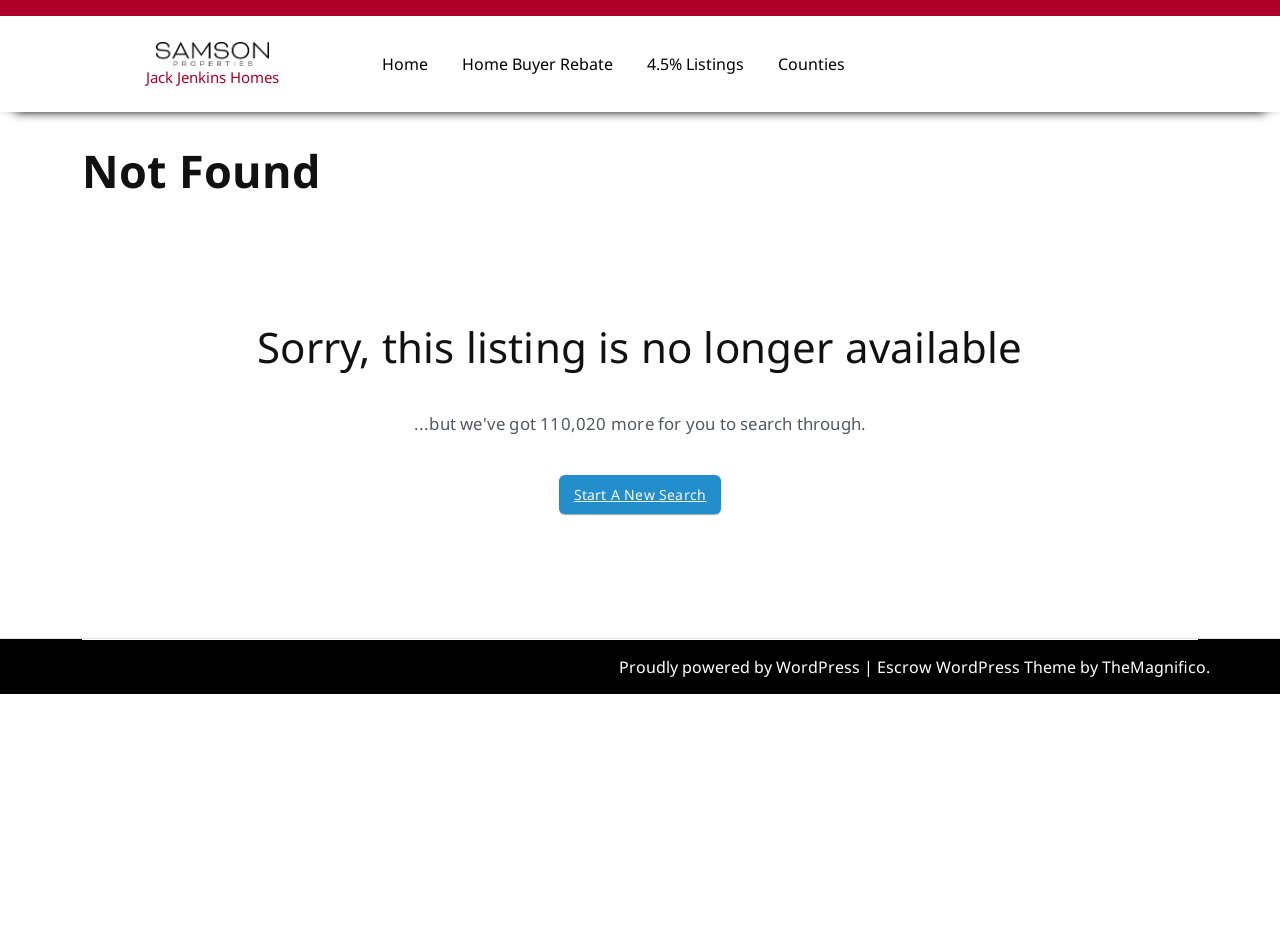Identify the bounding box coordinates of the section that should be clicked to achieve the task described: "Click the Jack Jenkins Homes link".

[0.122, 0.044, 0.21, 0.068]